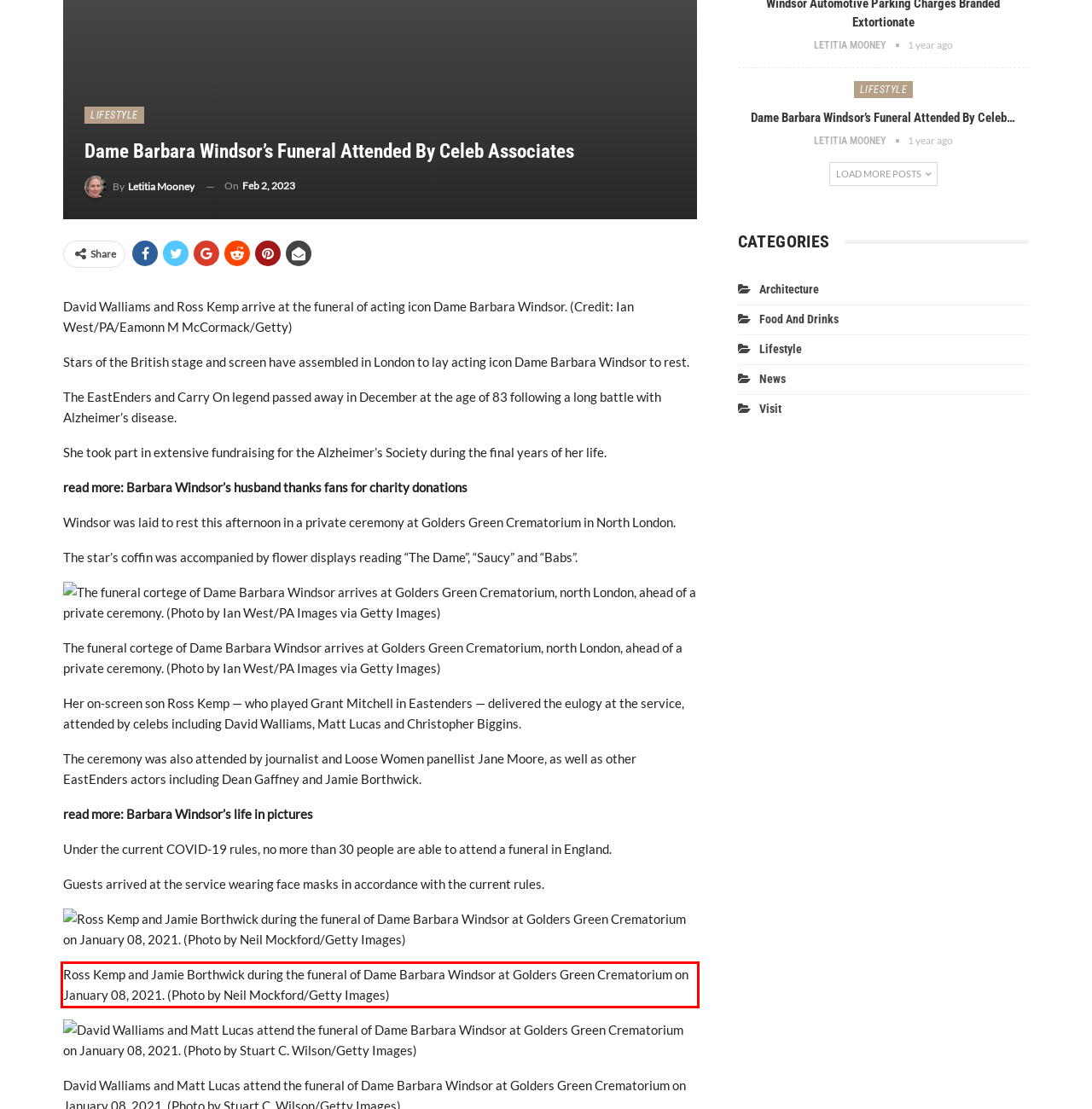Within the screenshot of the webpage, locate the red bounding box and use OCR to identify and provide the text content inside it.

Ross Kemp and Jamie Borthwick during the funeral of Dame Barbara Windsor at Golders Green Crematorium on January 08, 2021. (Photo by Neil Mockford/Getty Images)